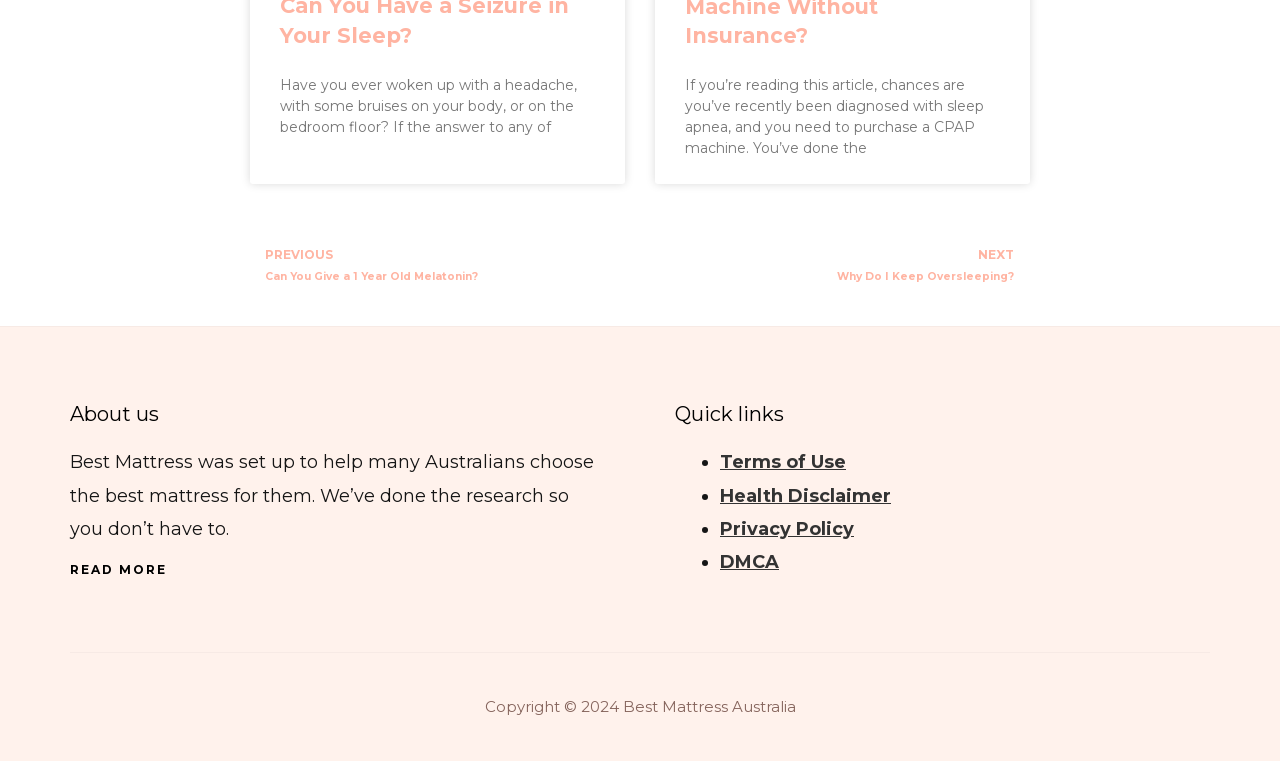What is the topic of the current article?
We need a detailed and meticulous answer to the question.

The static text 'If you’re reading this article, chances are you’ve recently been diagnosed with sleep apnea, and you need to purchase a CPAP machine.' suggests that the current article is discussing sleep apnea and the need to purchase a CPAP machine.